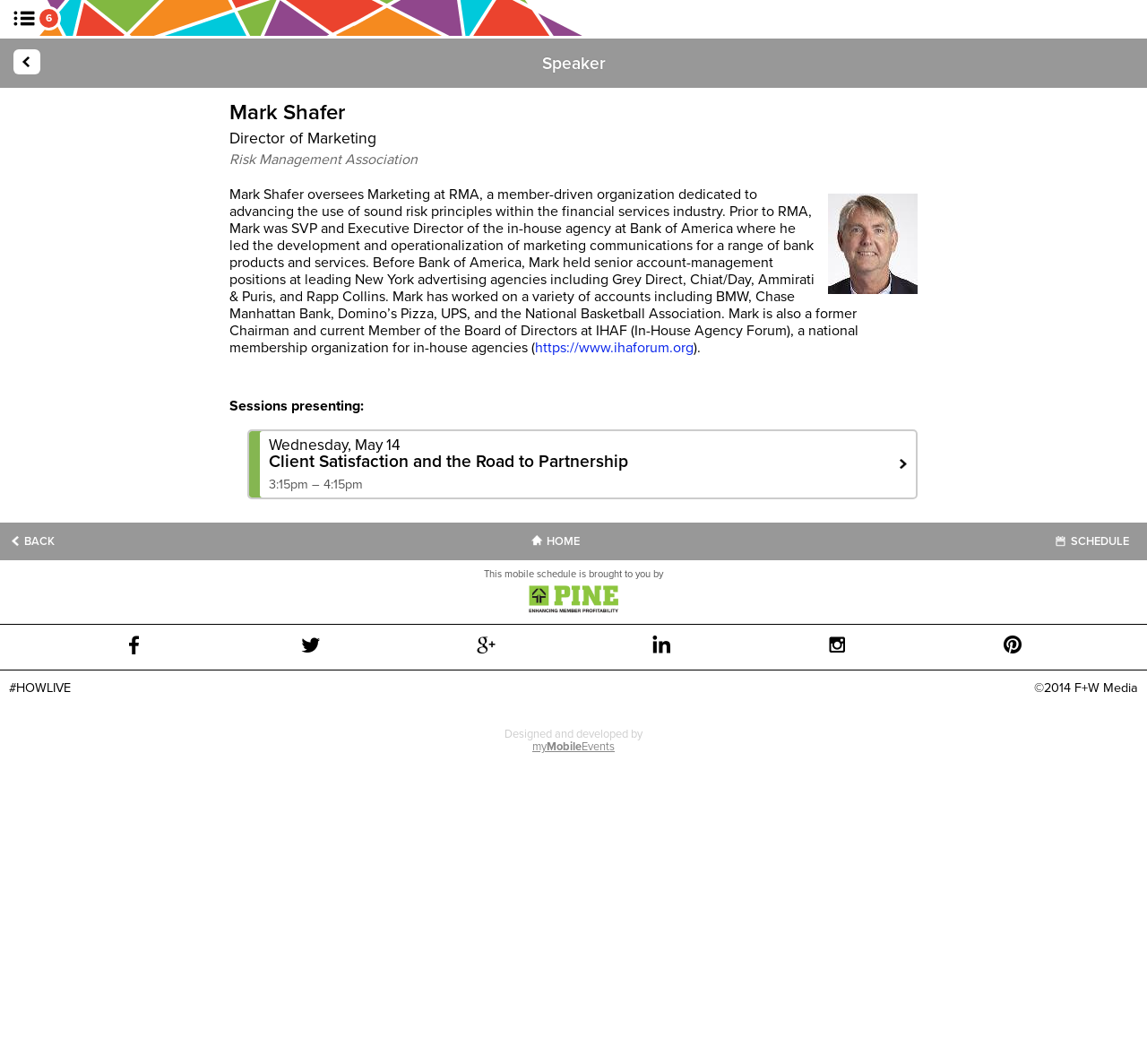Find and provide the bounding box coordinates for the UI element described with: "©2014 F+W Media".

[0.902, 0.639, 0.992, 0.654]